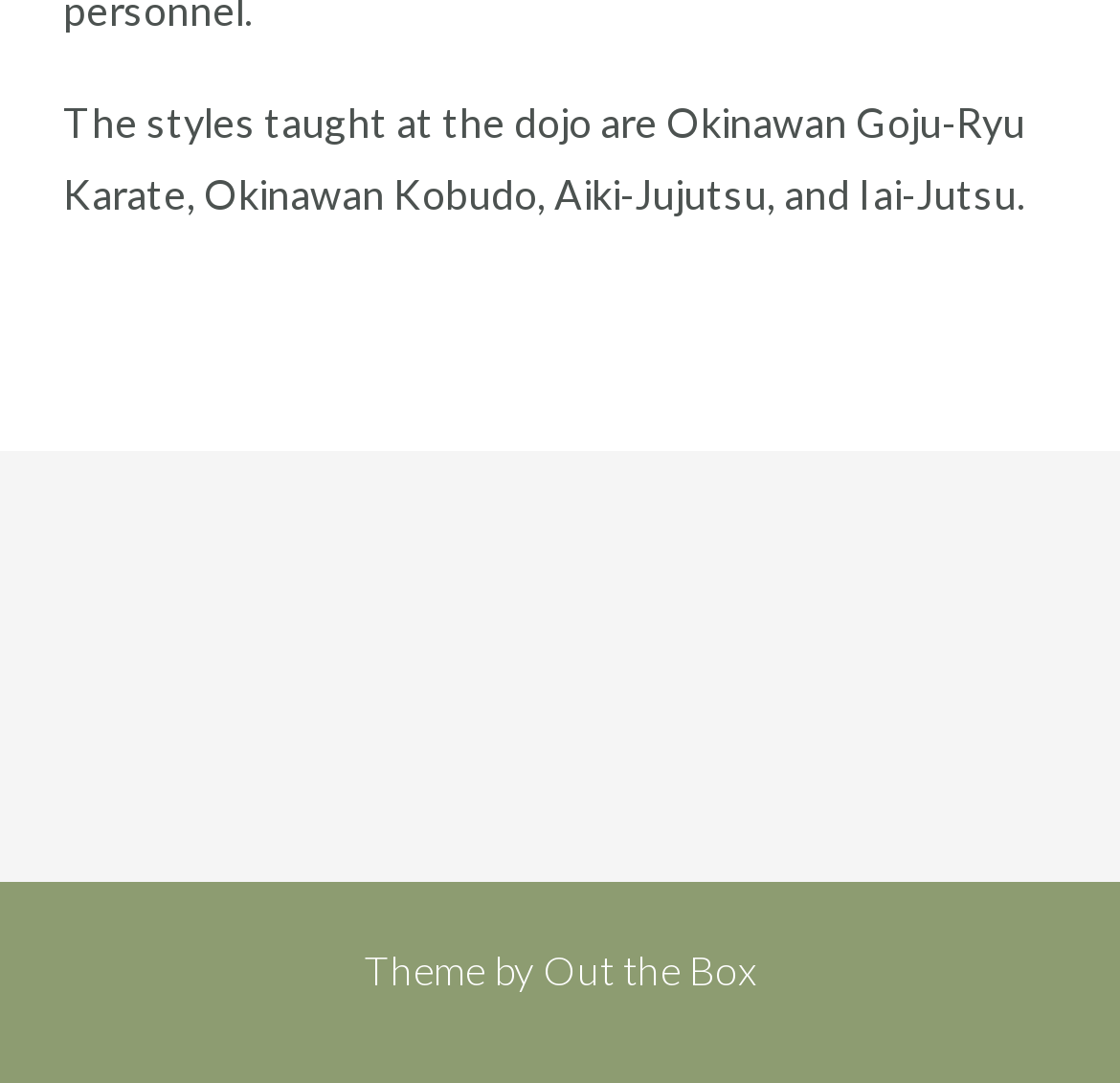Identify the bounding box of the UI element described as follows: "Out the Box". Provide the coordinates as four float numbers in the range of 0 to 1 [left, top, right, bottom].

[0.485, 0.872, 0.674, 0.917]